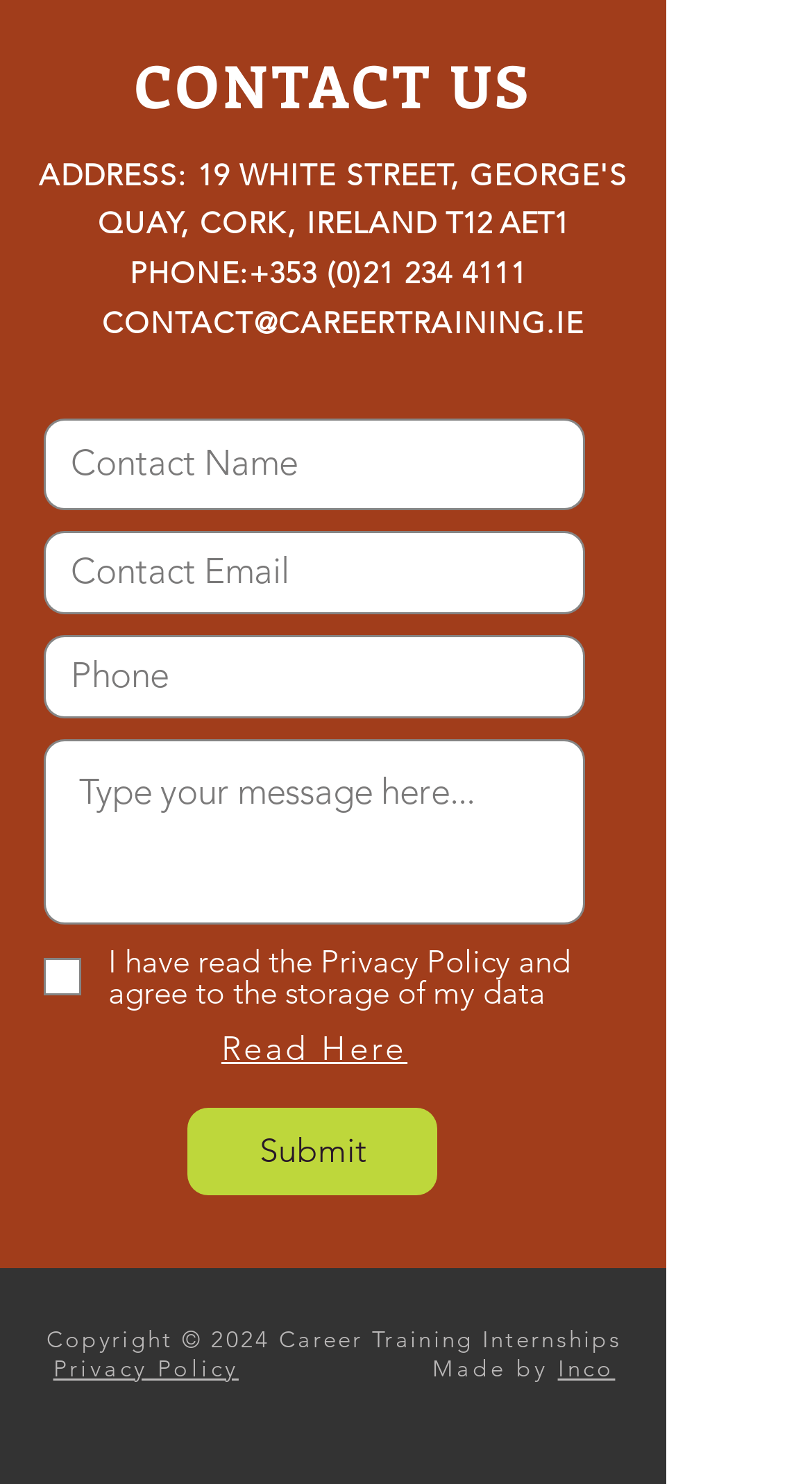Determine the coordinates of the bounding box that should be clicked to complete the instruction: "Click submit". The coordinates should be represented by four float numbers between 0 and 1: [left, top, right, bottom].

[0.231, 0.746, 0.538, 0.805]